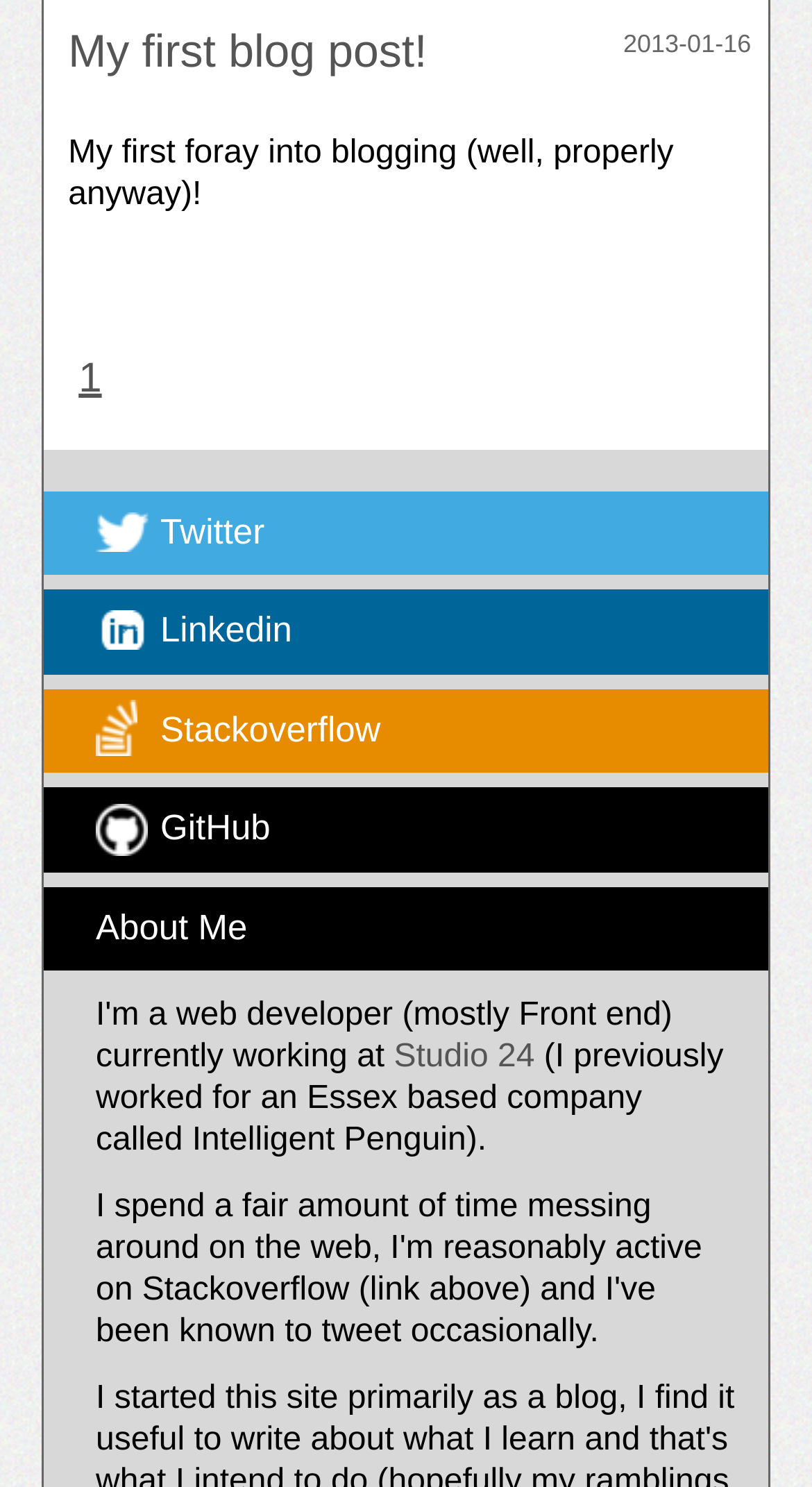Using the description: "My first blog post!", determine the UI element's bounding box coordinates. Ensure the coordinates are in the format of four float numbers between 0 and 1, i.e., [left, top, right, bottom].

[0.084, 0.016, 0.526, 0.051]